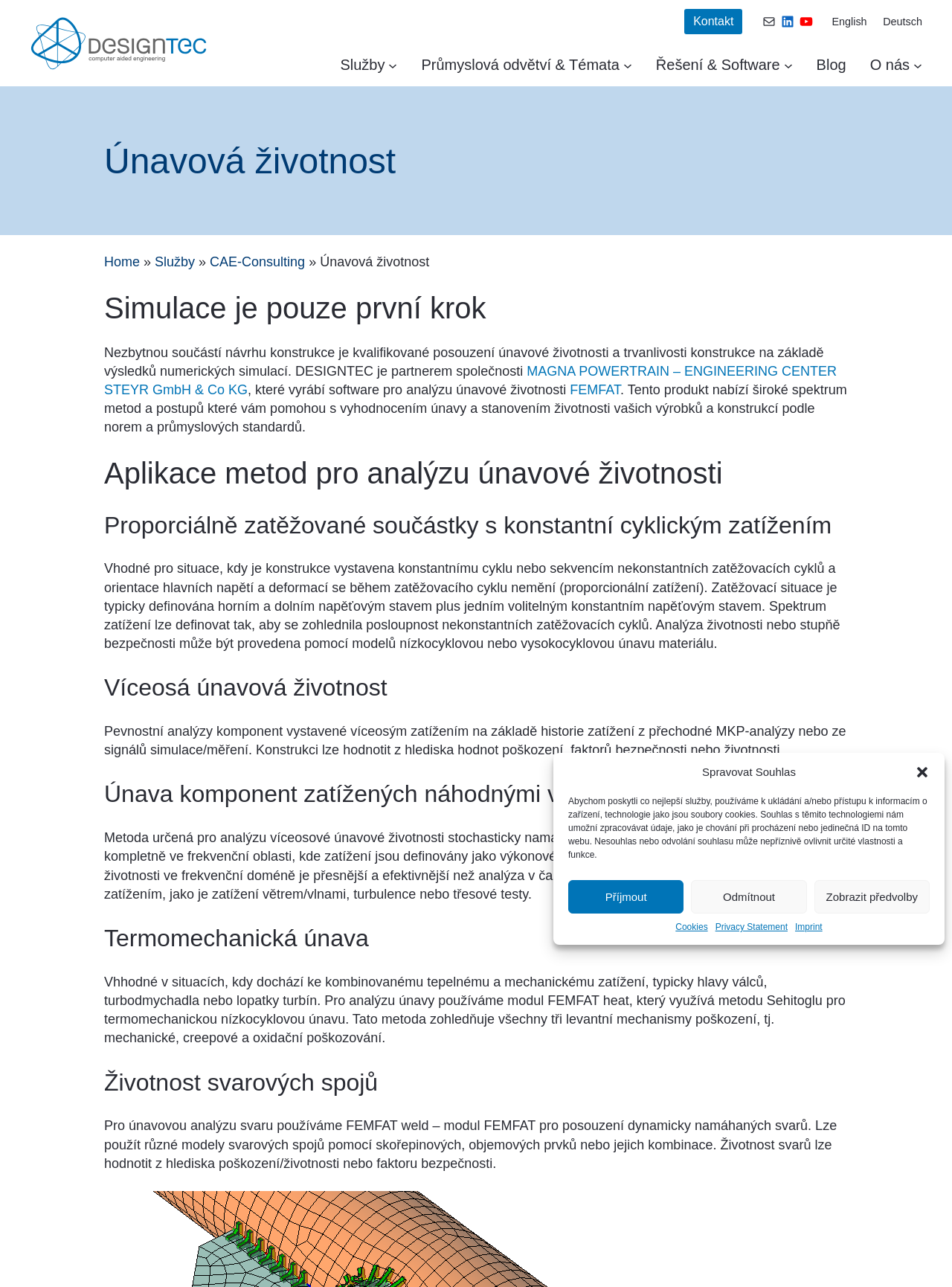How many navigation menus are there?
From the image, provide a succinct answer in one word or a short phrase.

2